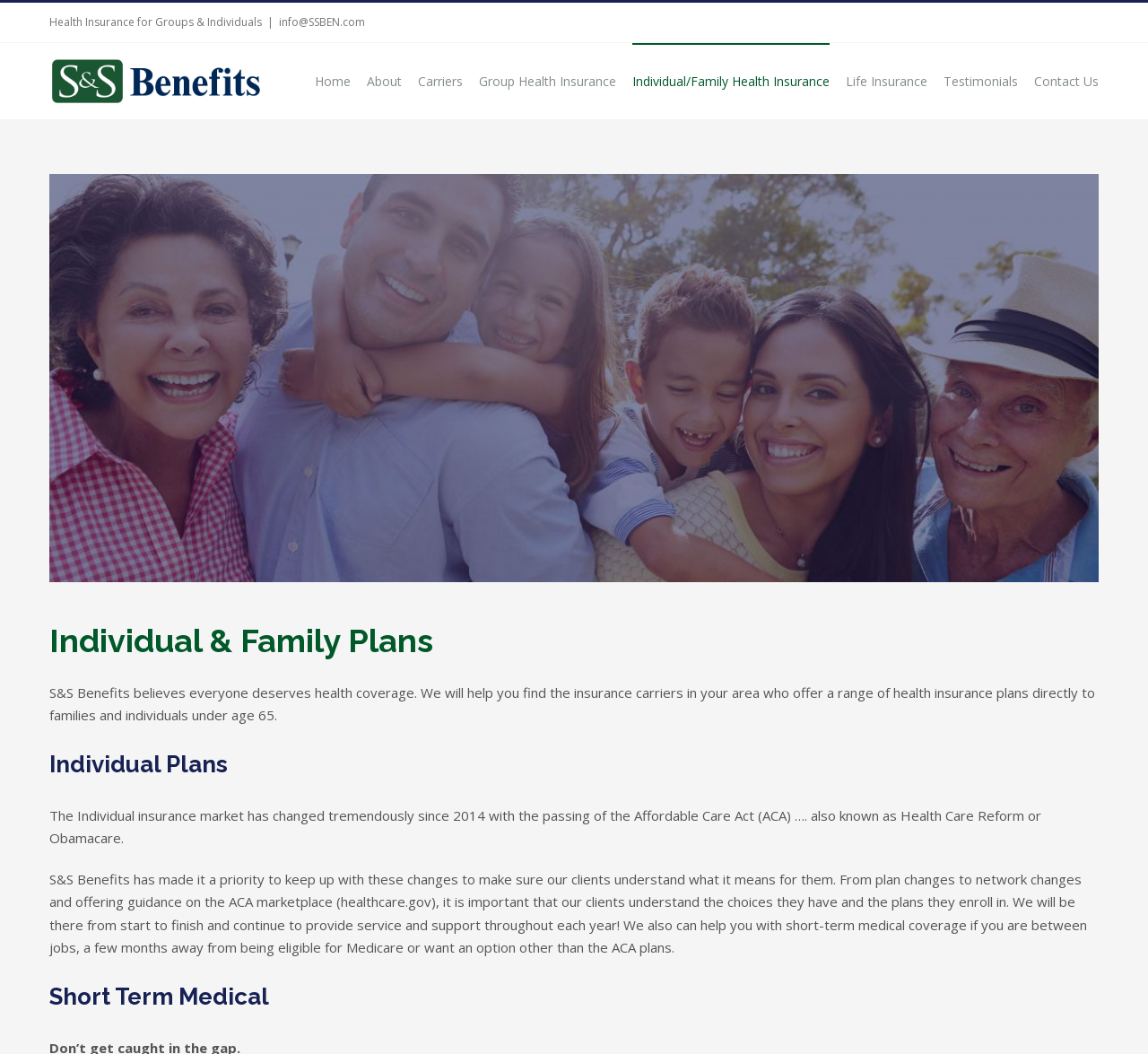Determine the coordinates of the bounding box for the clickable area needed to execute this instruction: "Click the 'info@SSBEN.com' link".

[0.243, 0.014, 0.318, 0.028]